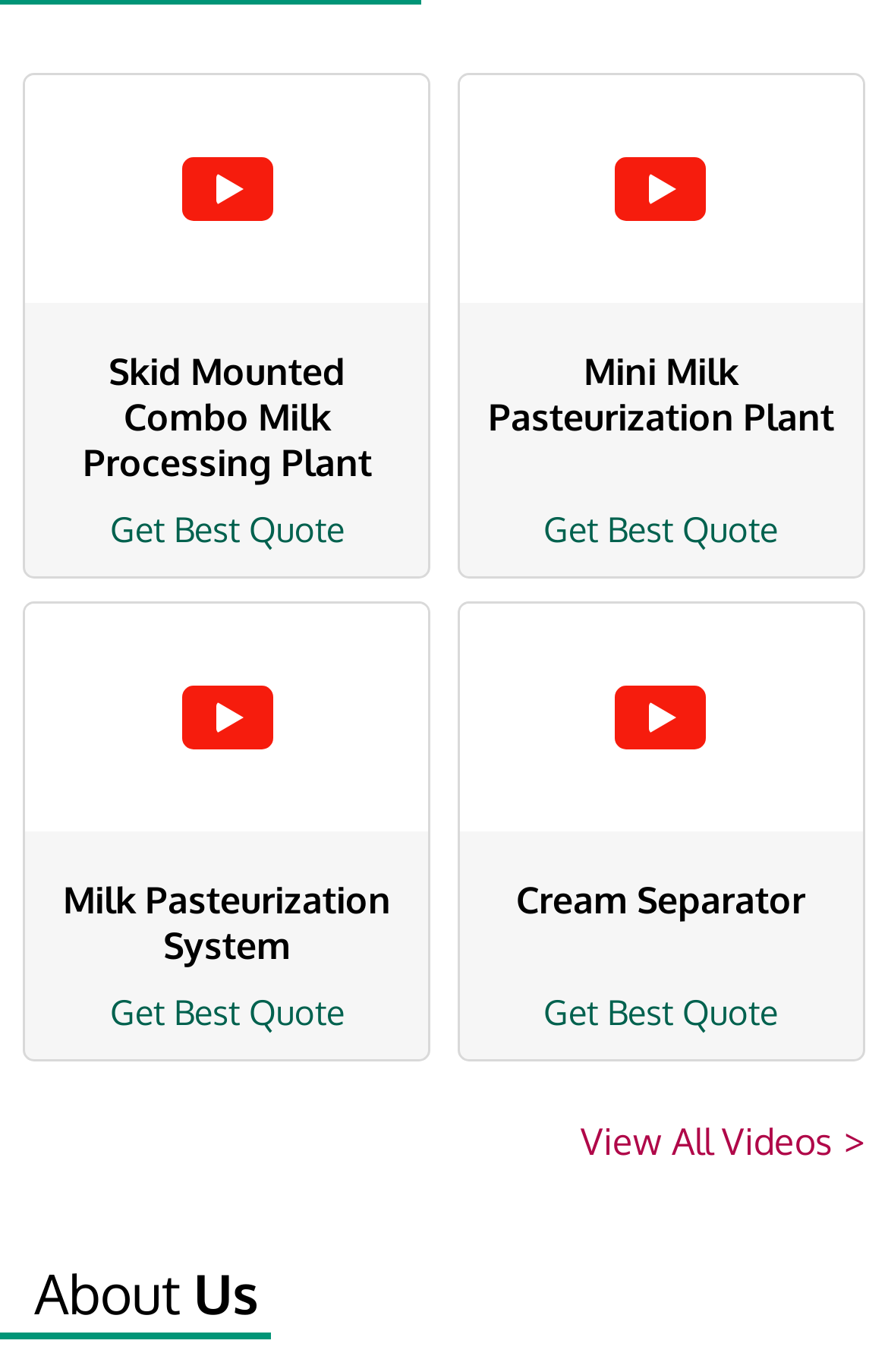Analyze the image and provide a detailed answer to the question: What is the name of the third product?

The third figure on the webpage shows an image with a caption 'Milk Pasteurization System', which indicates that the third product is a Milk Pasteurization System.